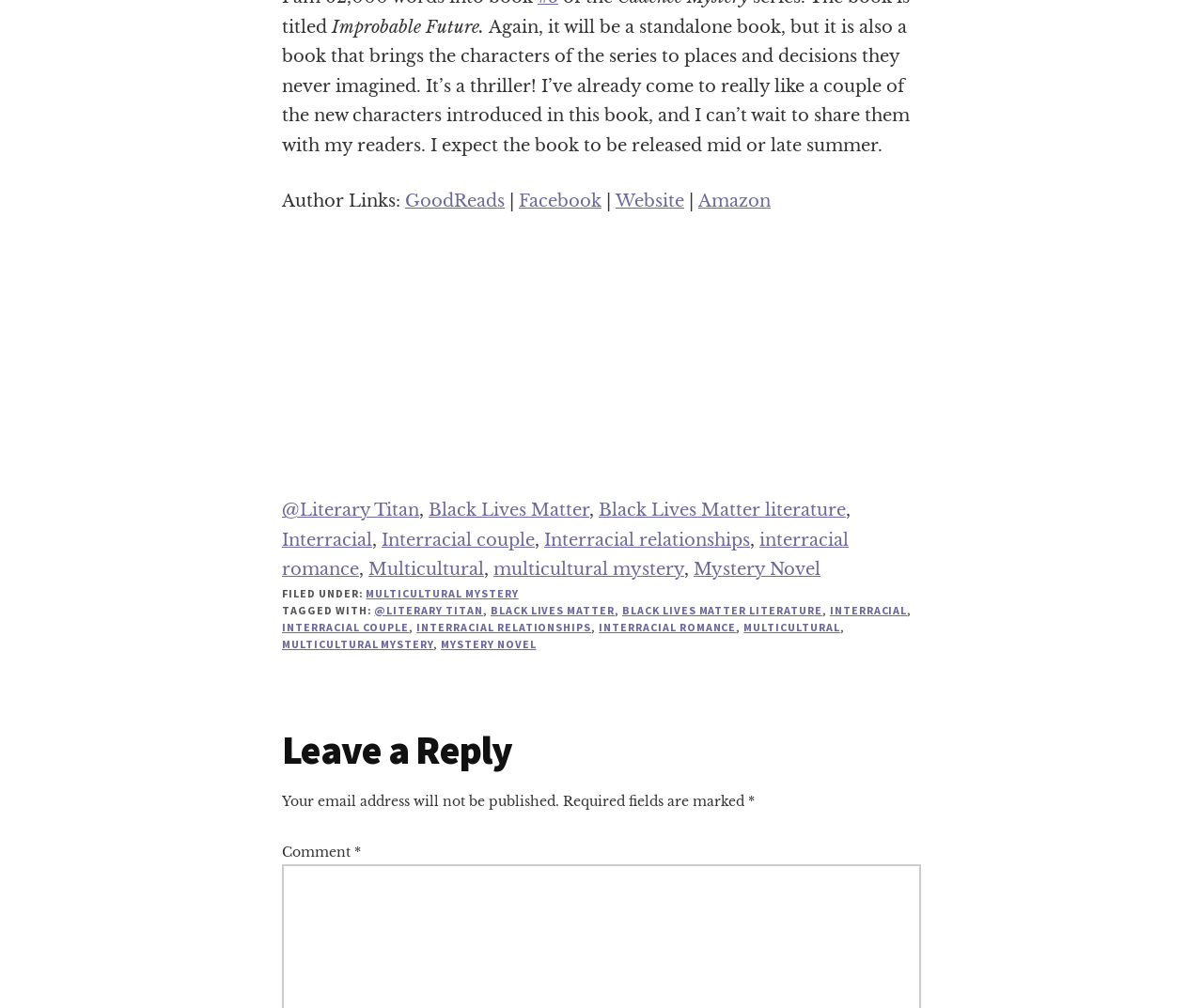Specify the bounding box coordinates of the area to click in order to follow the given instruction: "Visit the page of Kerstin Gustafsson."

None